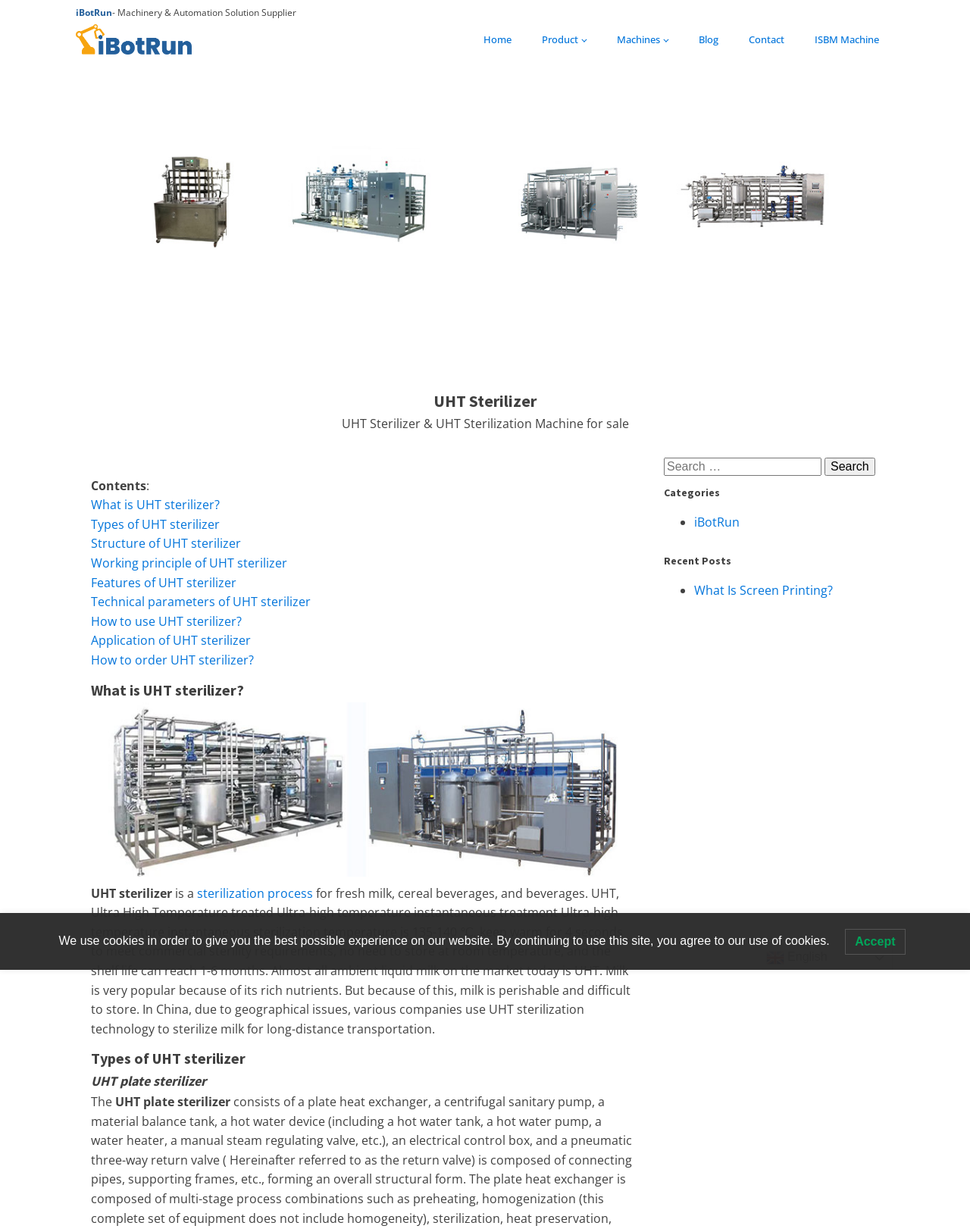Find the bounding box coordinates for the area that must be clicked to perform this action: "Switch to English".

[0.785, 0.768, 0.92, 0.787]